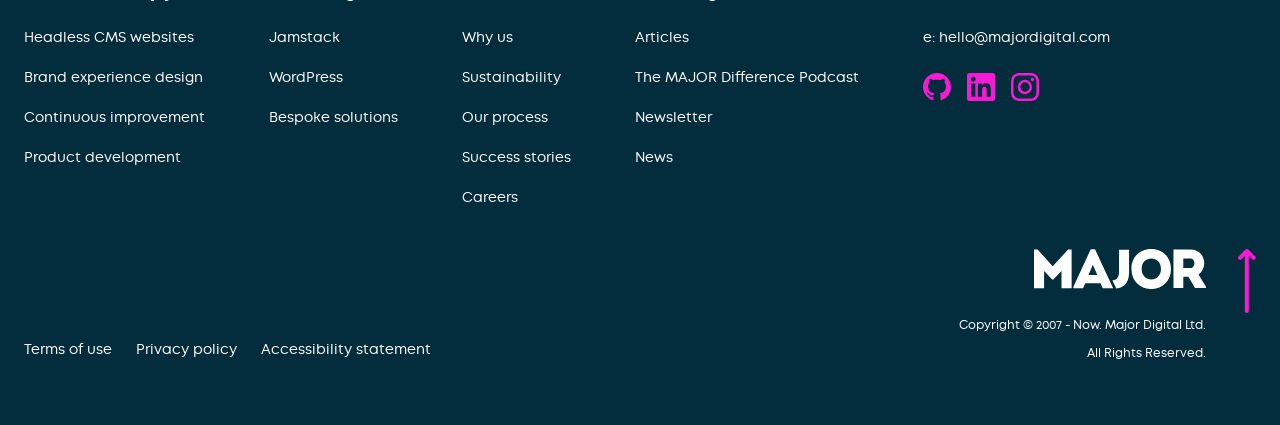What is the last link in the footer section?
From the image, respond using a single word or phrase.

Accessibility statement